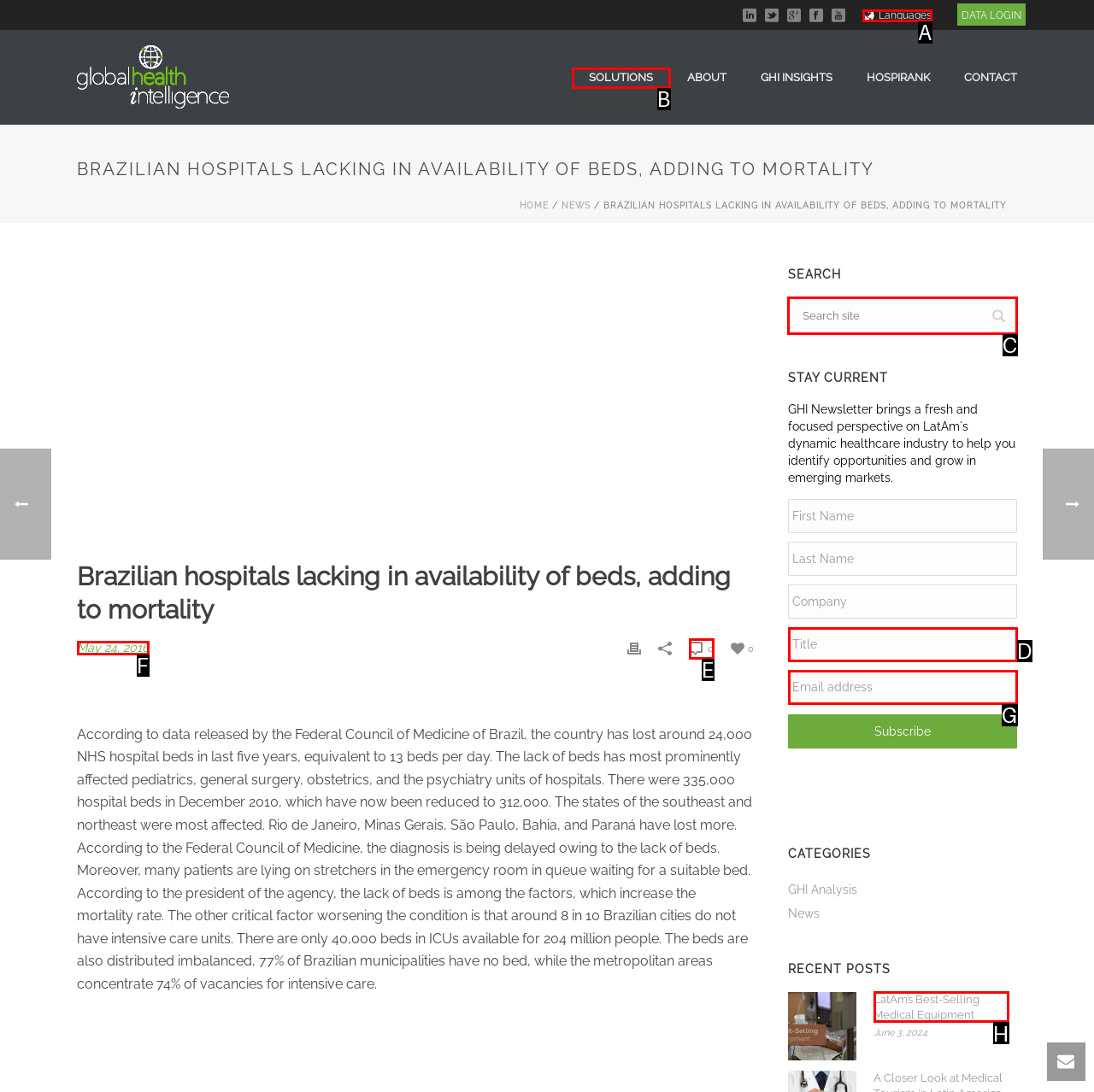What is the letter of the UI element you should click to Search for a term in the search box? Provide the letter directly.

C